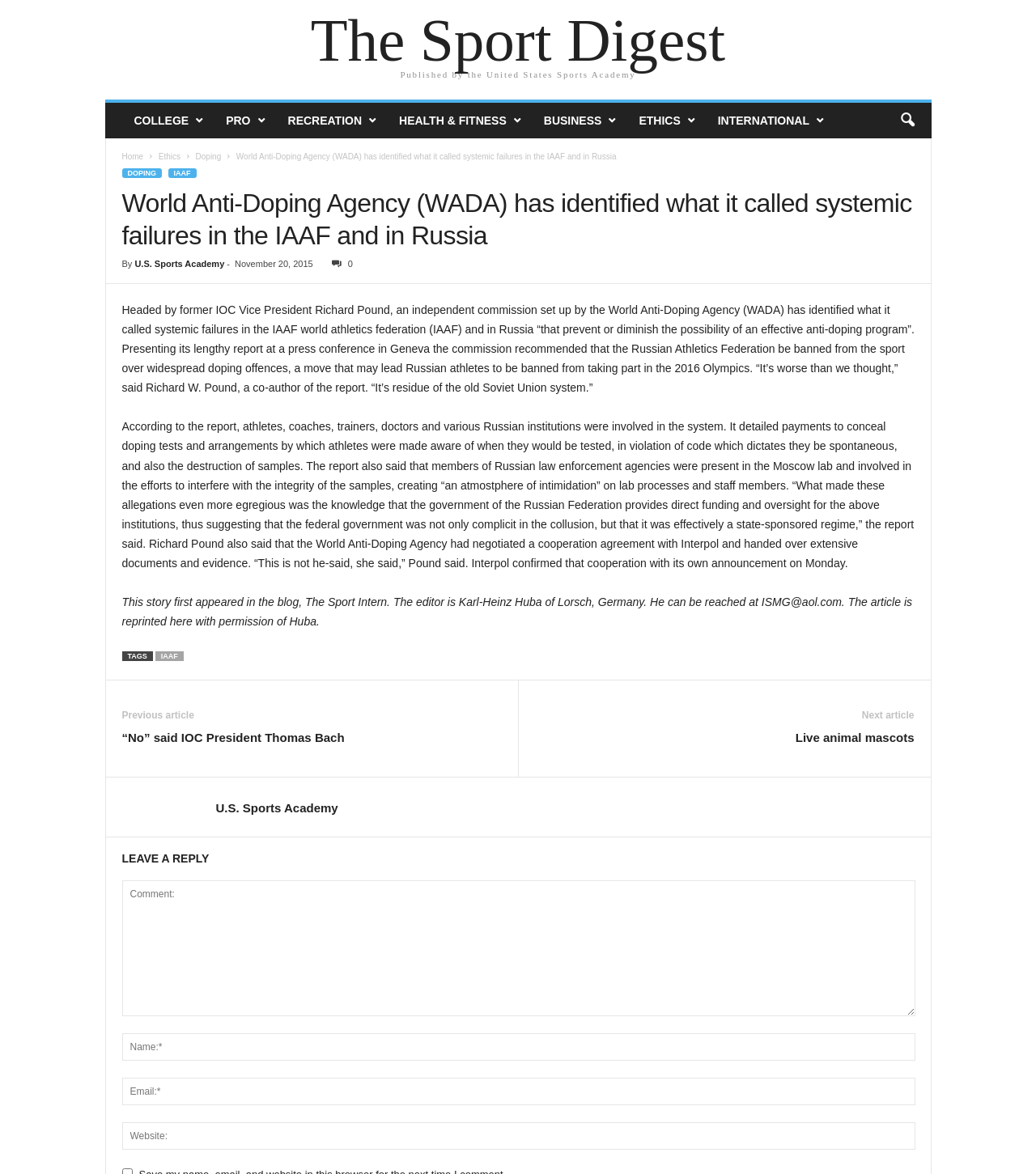Identify the webpage's primary heading and generate its text.

World Anti-Doping Agency (WADA) has identified what it called systemic failures in the IAAF and in Russia